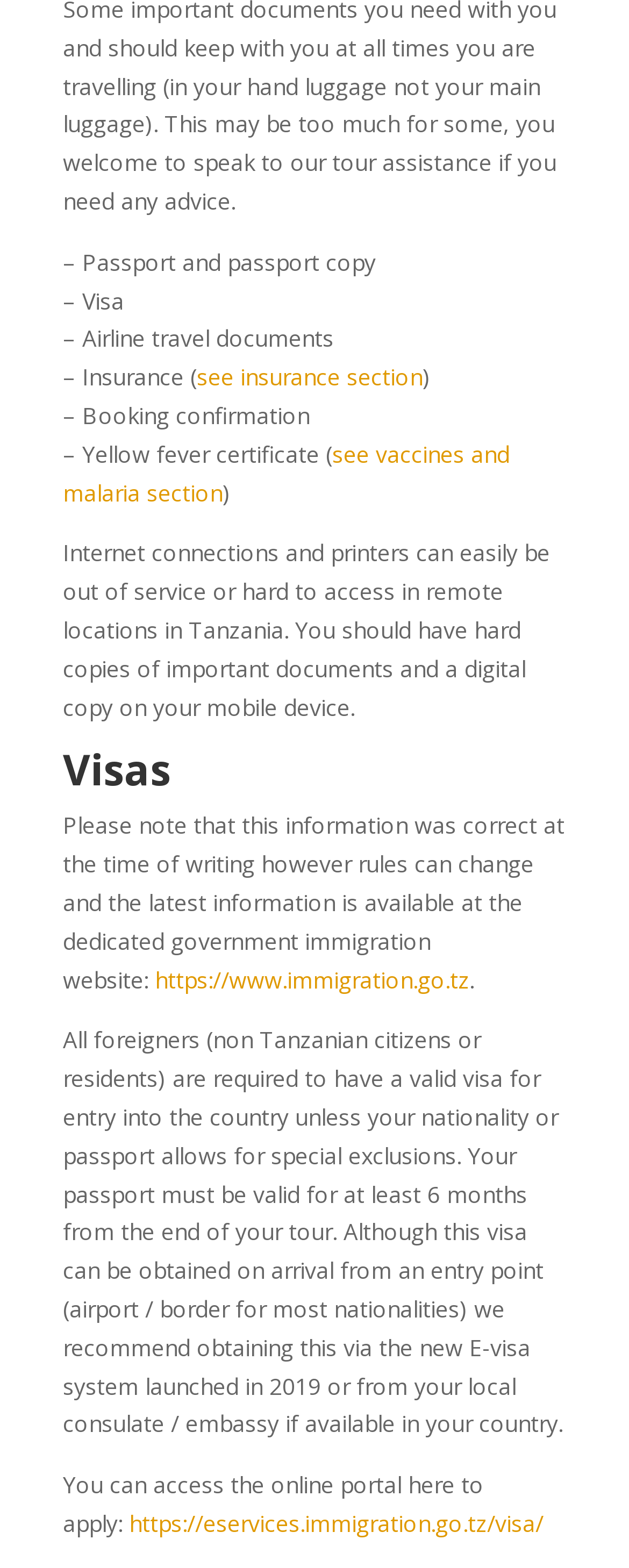Give the bounding box coordinates for this UI element: "https://www.immigration.go.tz". The coordinates should be four float numbers between 0 and 1, arranged as [left, top, right, bottom].

[0.246, 0.615, 0.746, 0.634]